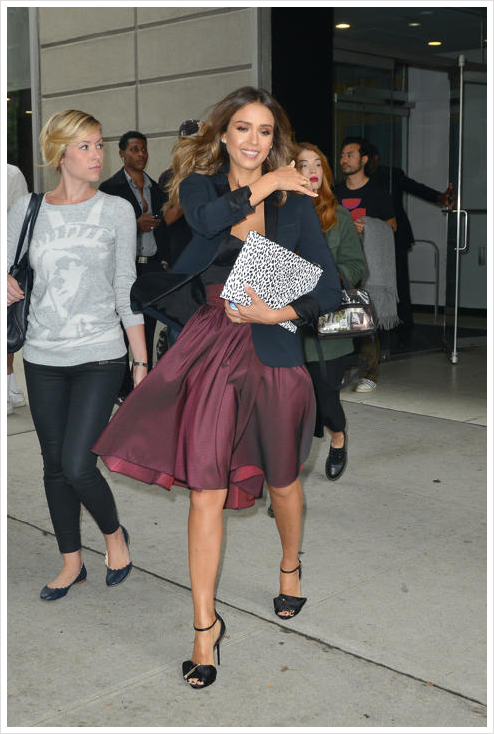What is the atmosphere of the urban scene?
Please provide a single word or phrase in response based on the screenshot.

Vibrant